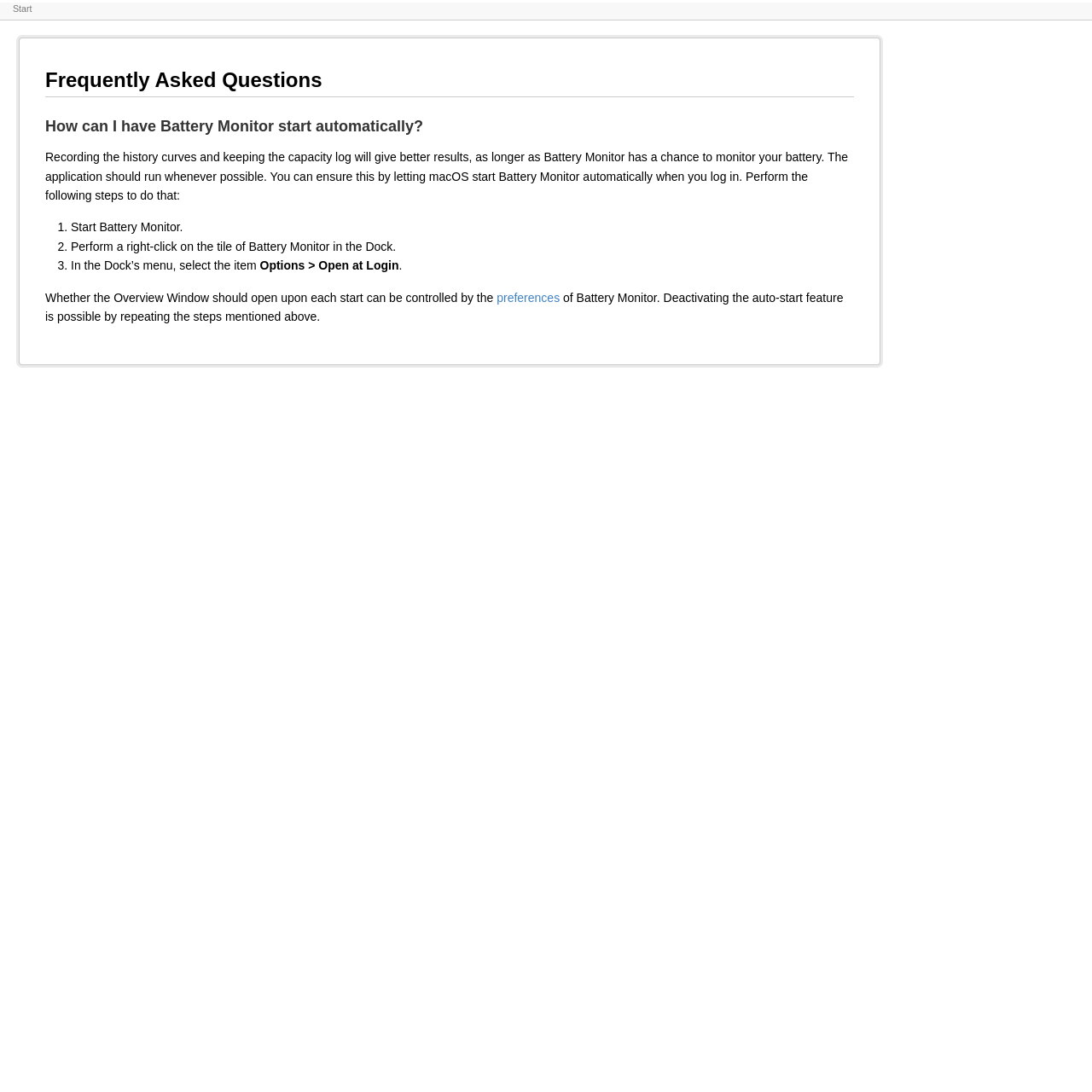Refer to the screenshot and give an in-depth answer to this question: How many steps are required to start Battery Monitor automatically?

The webpage provides a list of steps to start Battery Monitor automatically, and there are three steps mentioned: 'Start Battery Monitor', 'Perform a right-click on the tile of Battery Monitor in the Dock', and 'Select the item Options > Open at Login'.